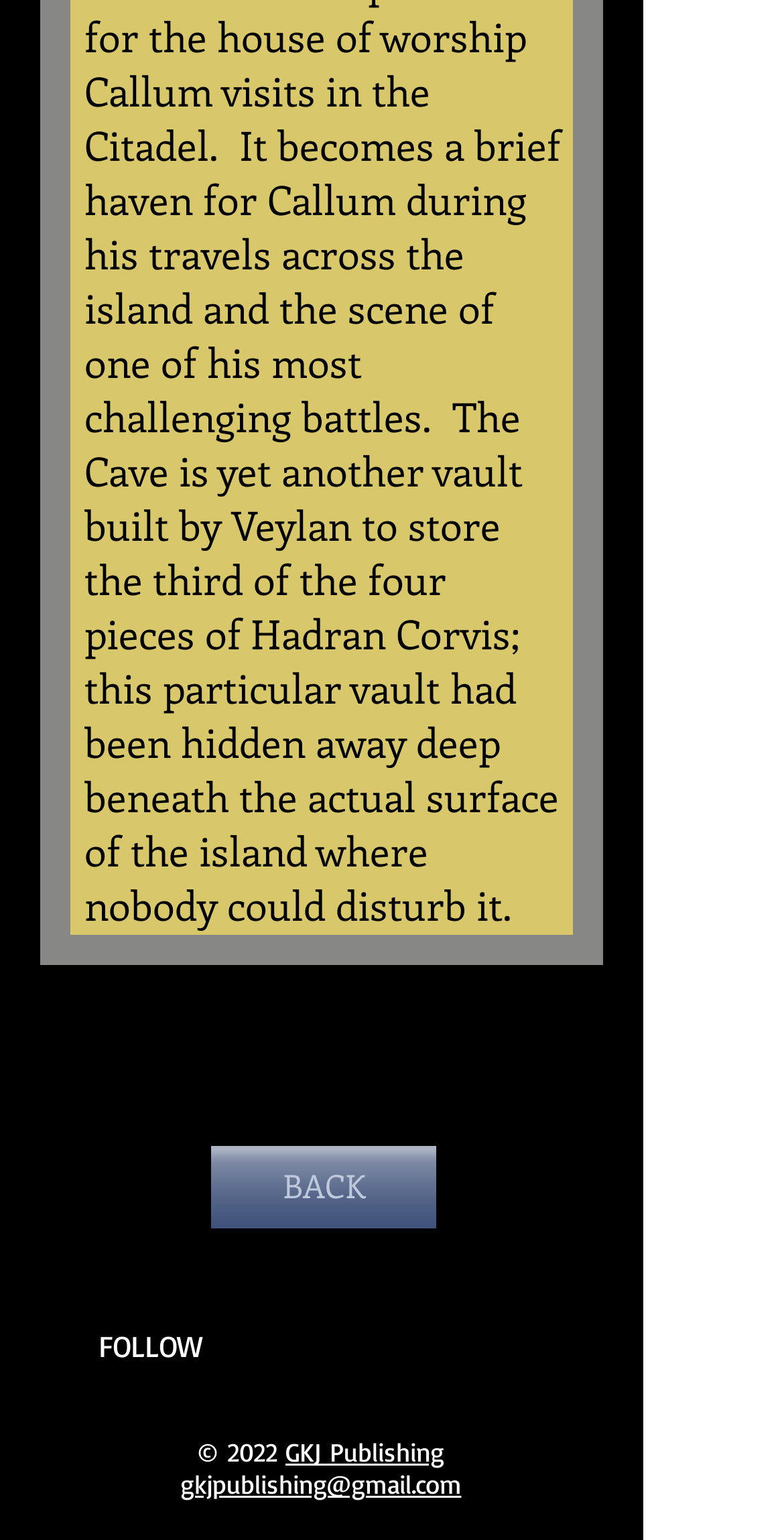Please provide a comprehensive response to the question below by analyzing the image: 
How many links are there in the social bar?

I counted the number of links in the social bar section, which includes links to Facebook, Instagram, Twitter, and YouTube social media platforms.